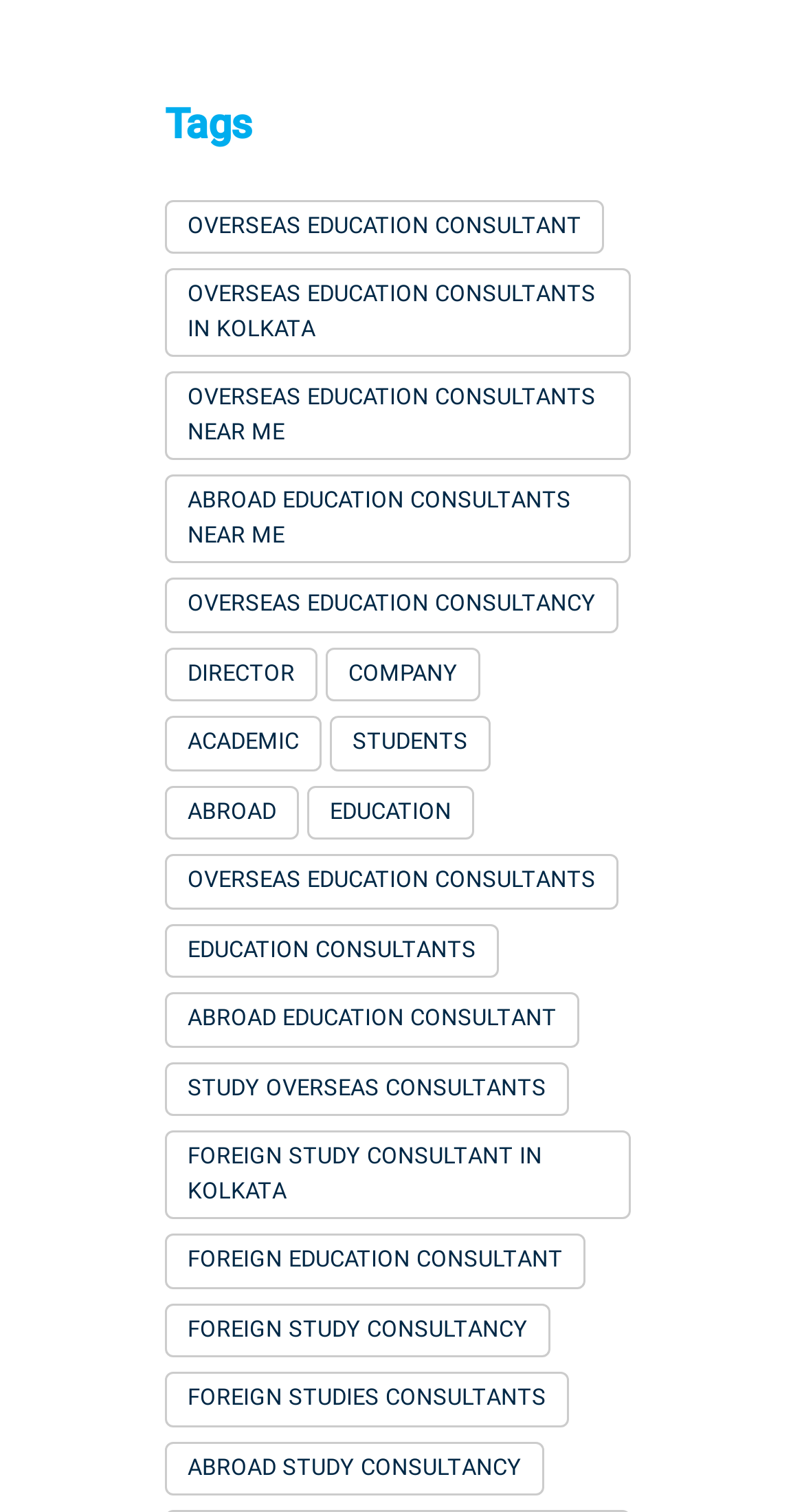Is there a link related to a company?
Use the image to give a comprehensive and detailed response to the question.

I see a link labeled 'COMPANY', which suggests that the webpage may be related to a specific company that provides overseas education consulting services.